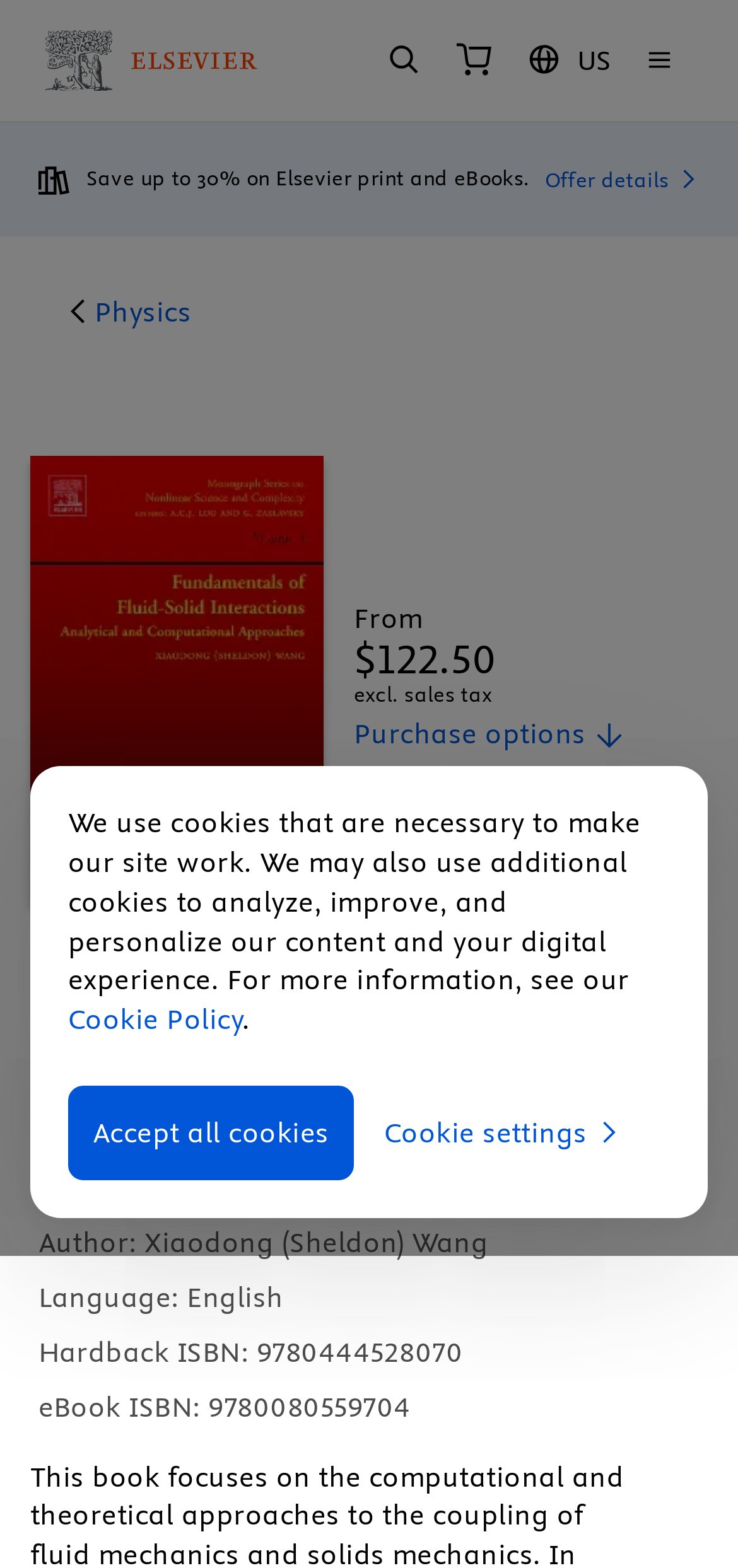Determine the main headline of the webpage and provide its text.

Fundamentals of Fluid-Solid Interactions